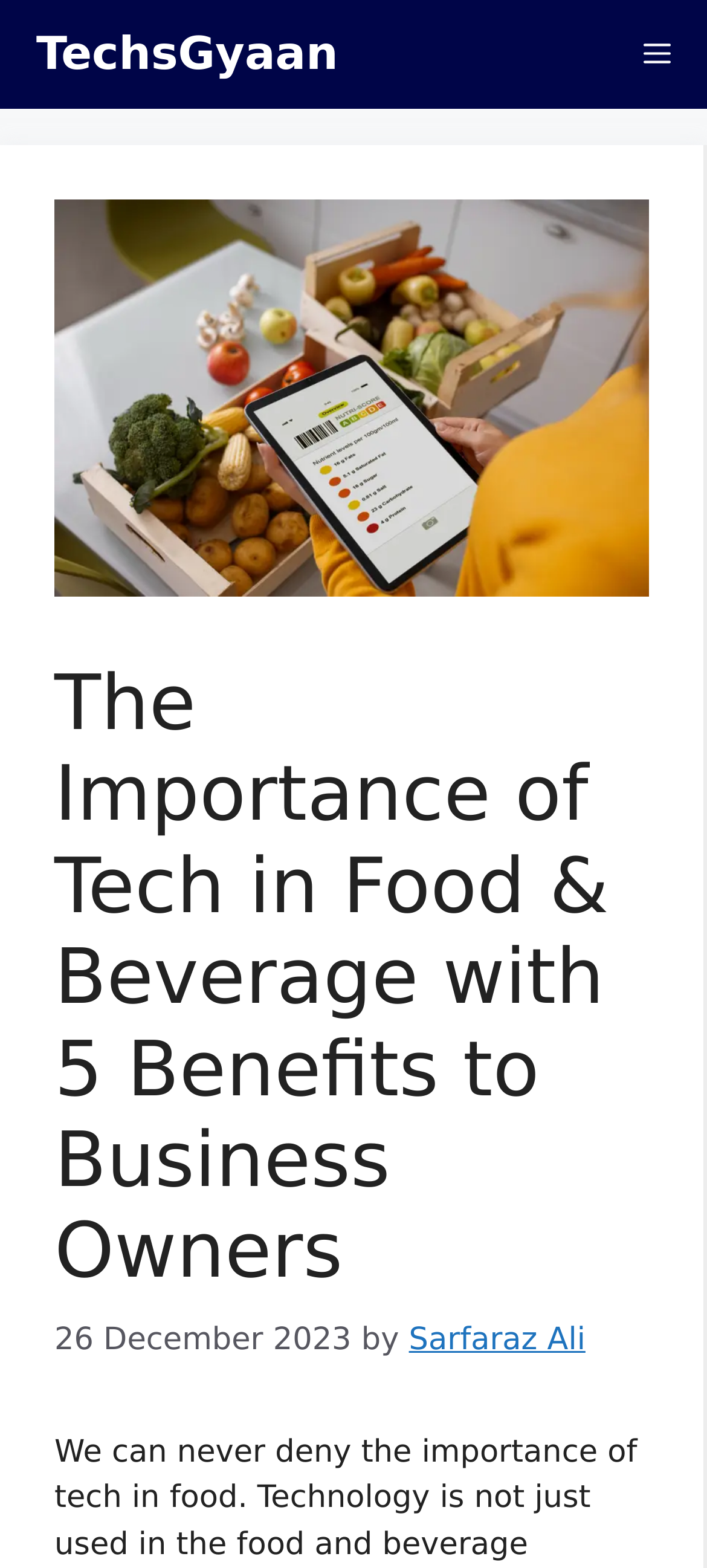Identify and provide the bounding box coordinates of the UI element described: "TechsGyaan". The coordinates should be formatted as [left, top, right, bottom], with each number being a float between 0 and 1.

[0.051, 0.0, 0.478, 0.069]